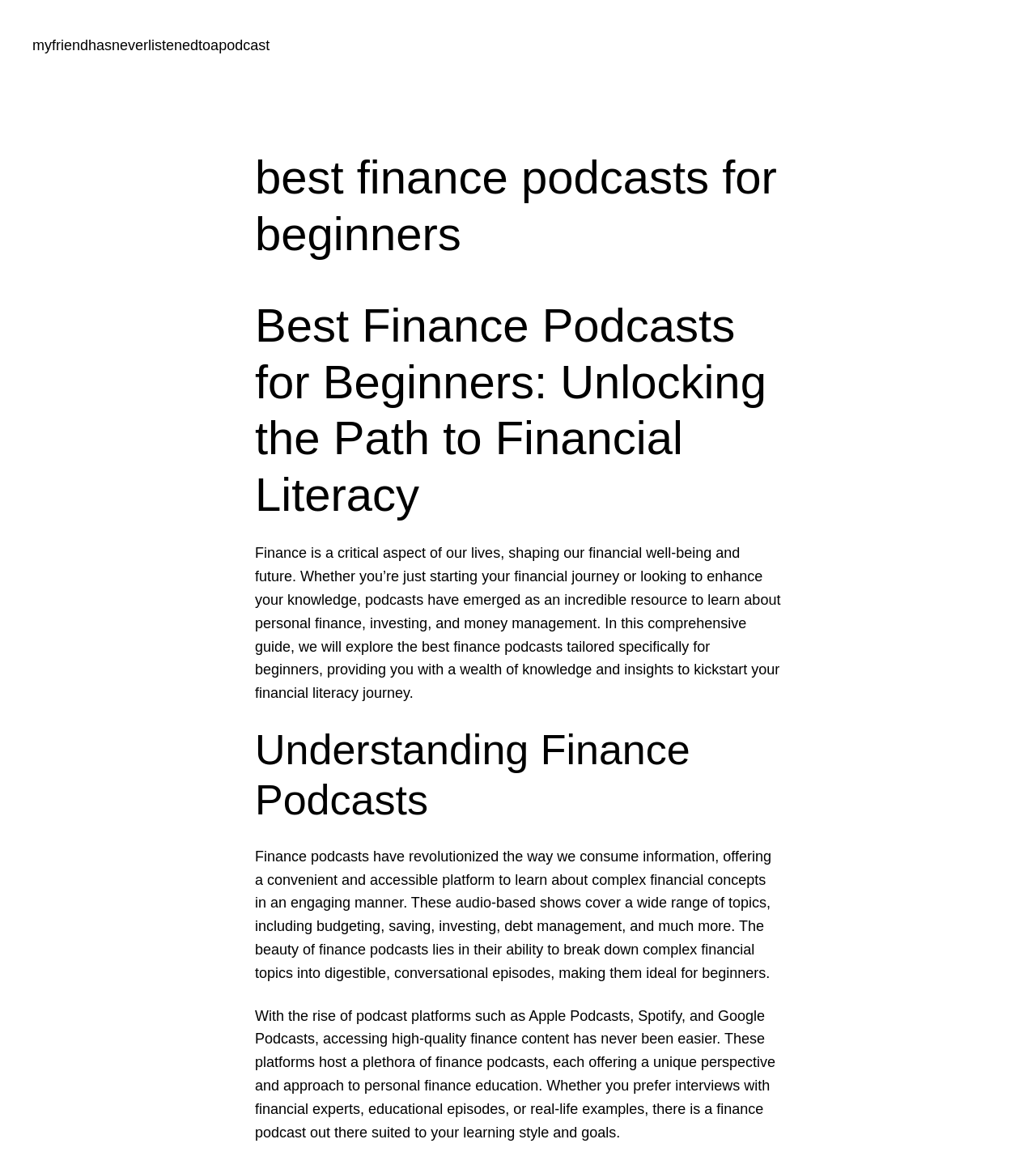Using floating point numbers between 0 and 1, provide the bounding box coordinates in the format (top-left x, top-left y, bottom-right x, bottom-right y). Locate the UI element described here: myfriendhasneverlistenedtoapodcast

[0.031, 0.032, 0.26, 0.046]